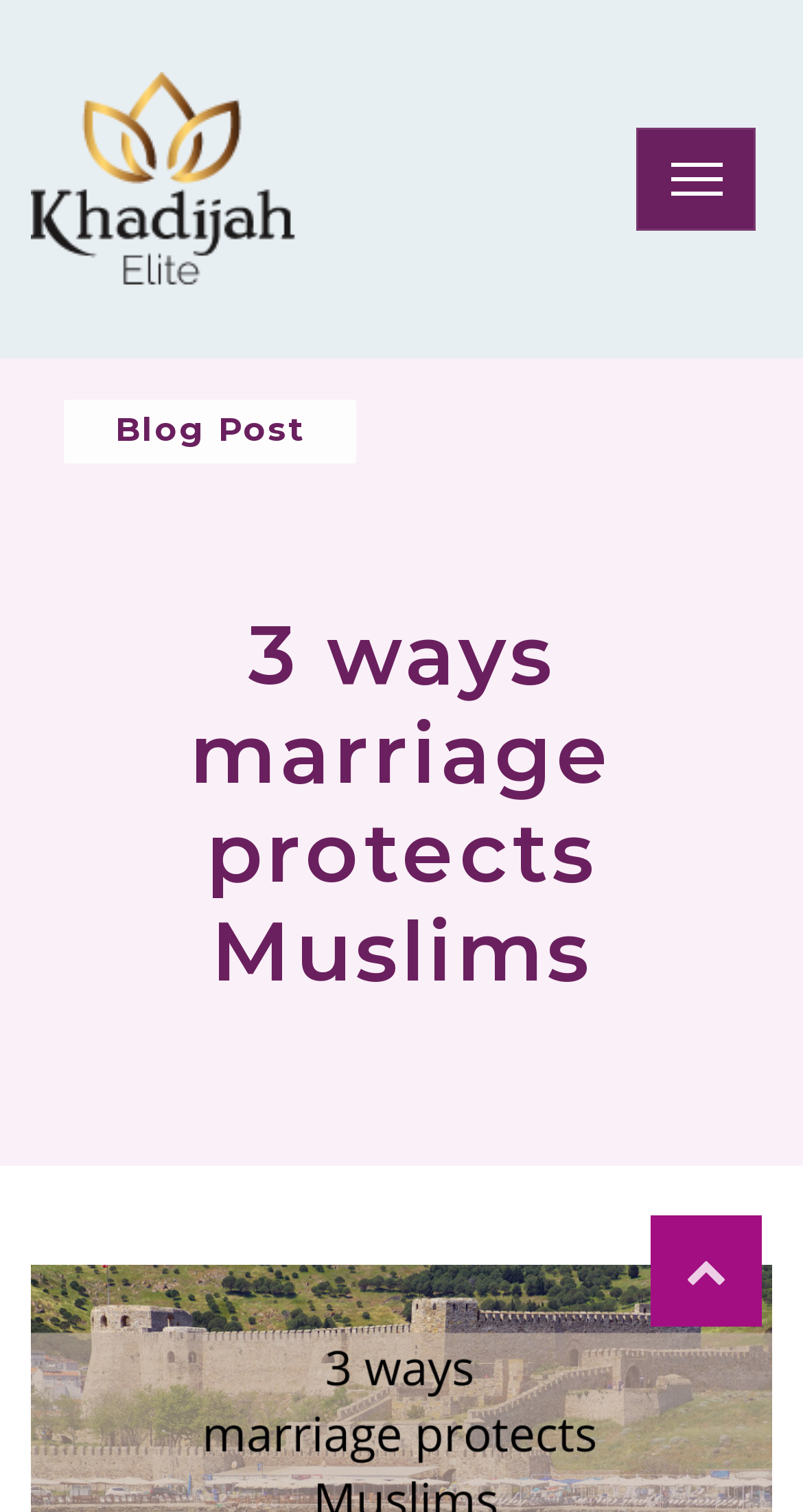Bounding box coordinates are specified in the format (top-left x, top-left y, bottom-right x, bottom-right y). All values are floating point numbers bounded between 0 and 1. Please provide the bounding box coordinate of the region this sentence describes: alt="Khadijah EliteTM Logo"

[0.038, 0.041, 0.369, 0.196]